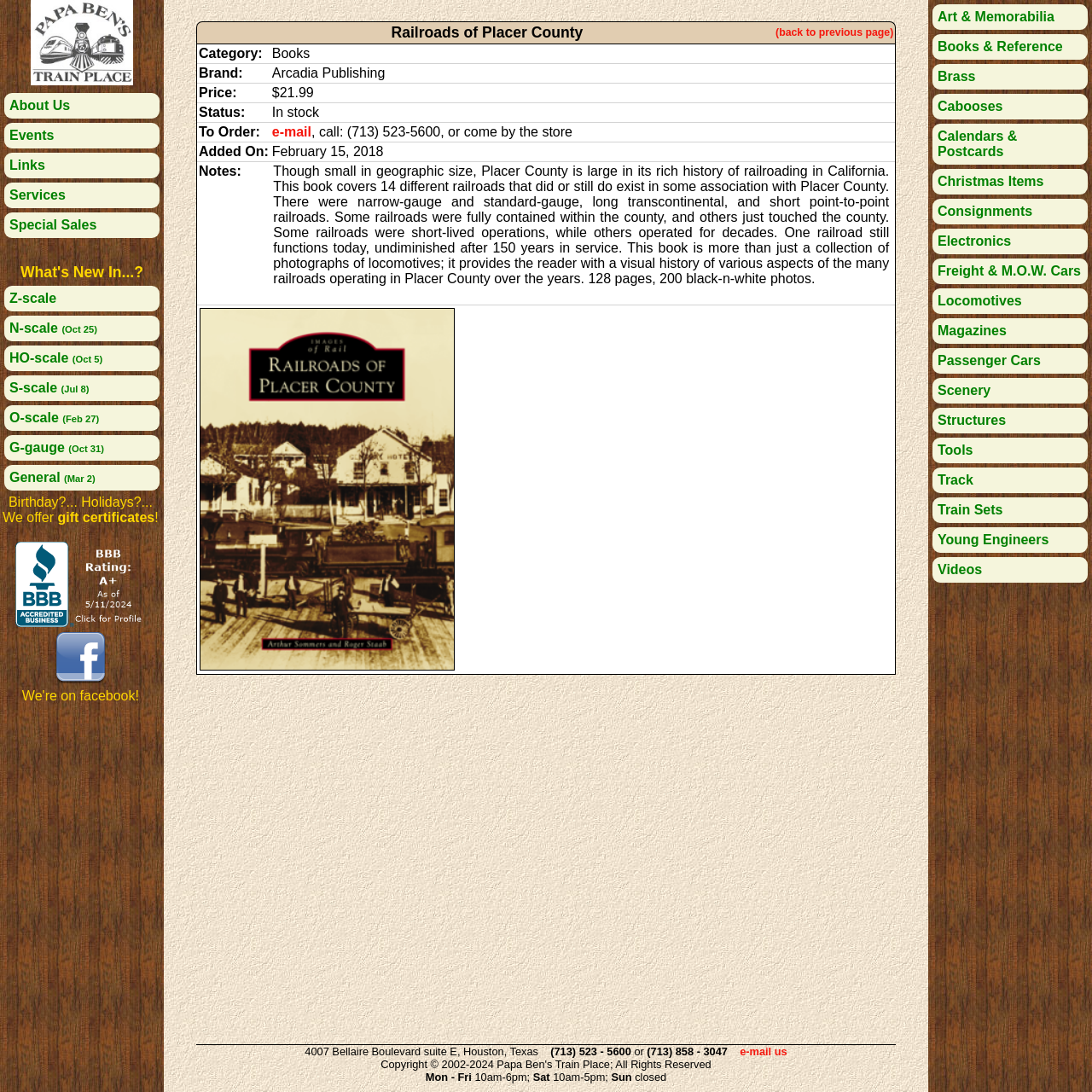Bounding box coordinates are specified in the format (top-left x, top-left y, bottom-right x, bottom-right y). All values are floating point numbers bounded between 0 and 1. Please provide the bounding box coordinate of the region this sentence describes: our web inventory of caboosesCabooses

[0.85, 0.086, 1.0, 0.109]